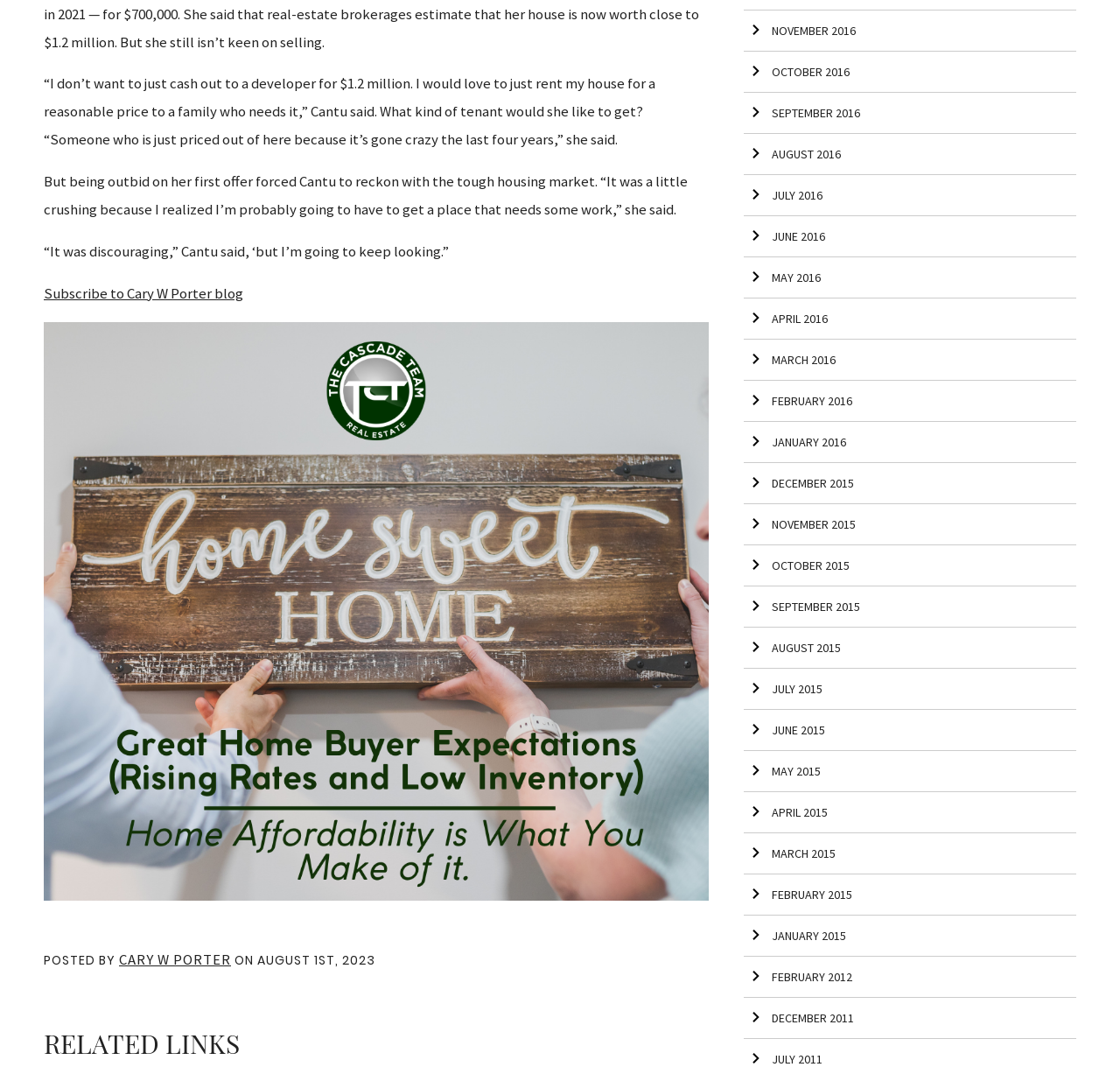Answer the following in one word or a short phrase: 
How many images are there in the 'RELATED LINKS' section?

12